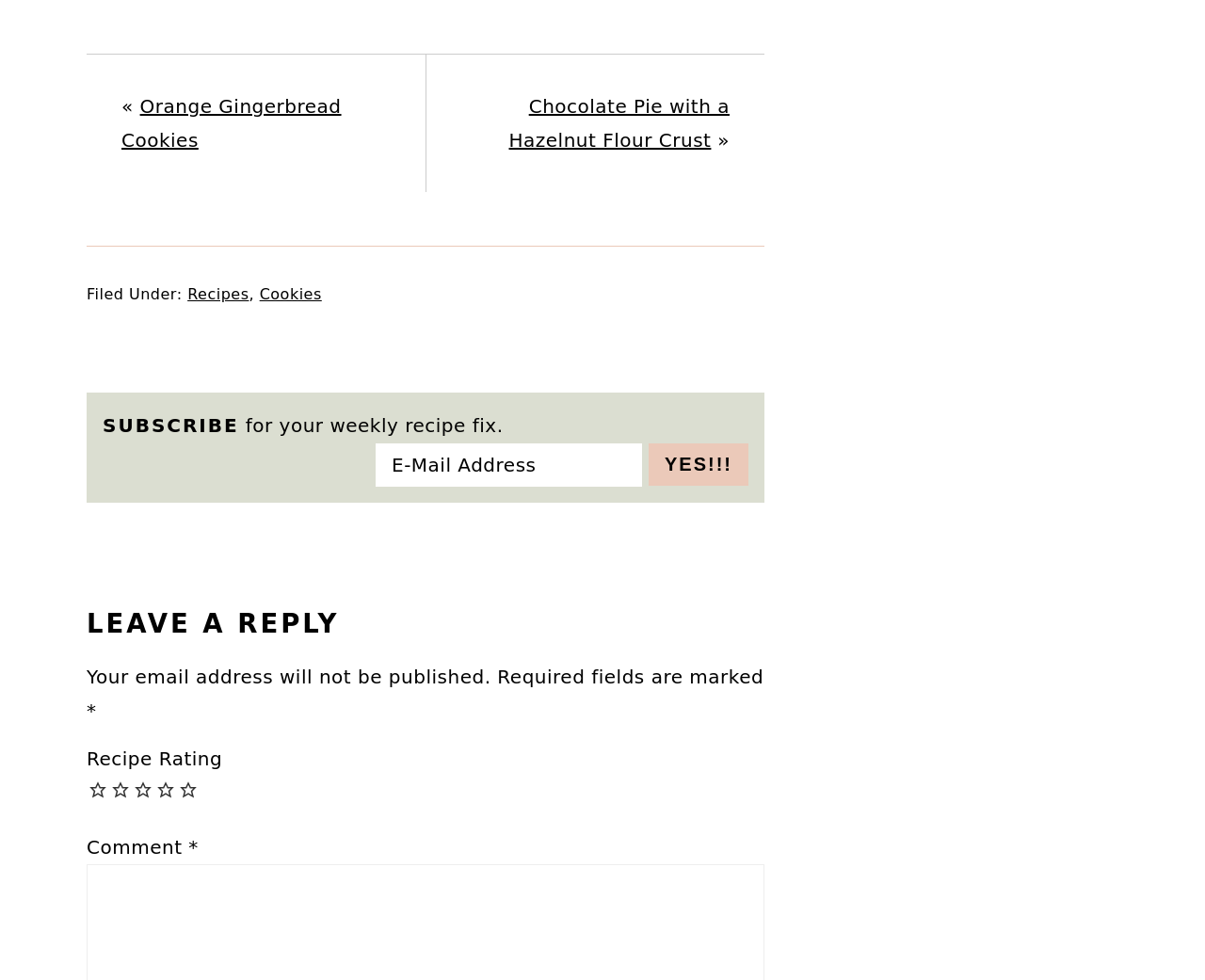How many rating options are available for the recipe?
Using the image as a reference, give an elaborate response to the question.

There are 6 rating options available for the recipe, including 'Don't rate this recipe' and 5 options to rate the recipe from 1 to 5 stars, which can be seen in the 'Recipe Rating' group.